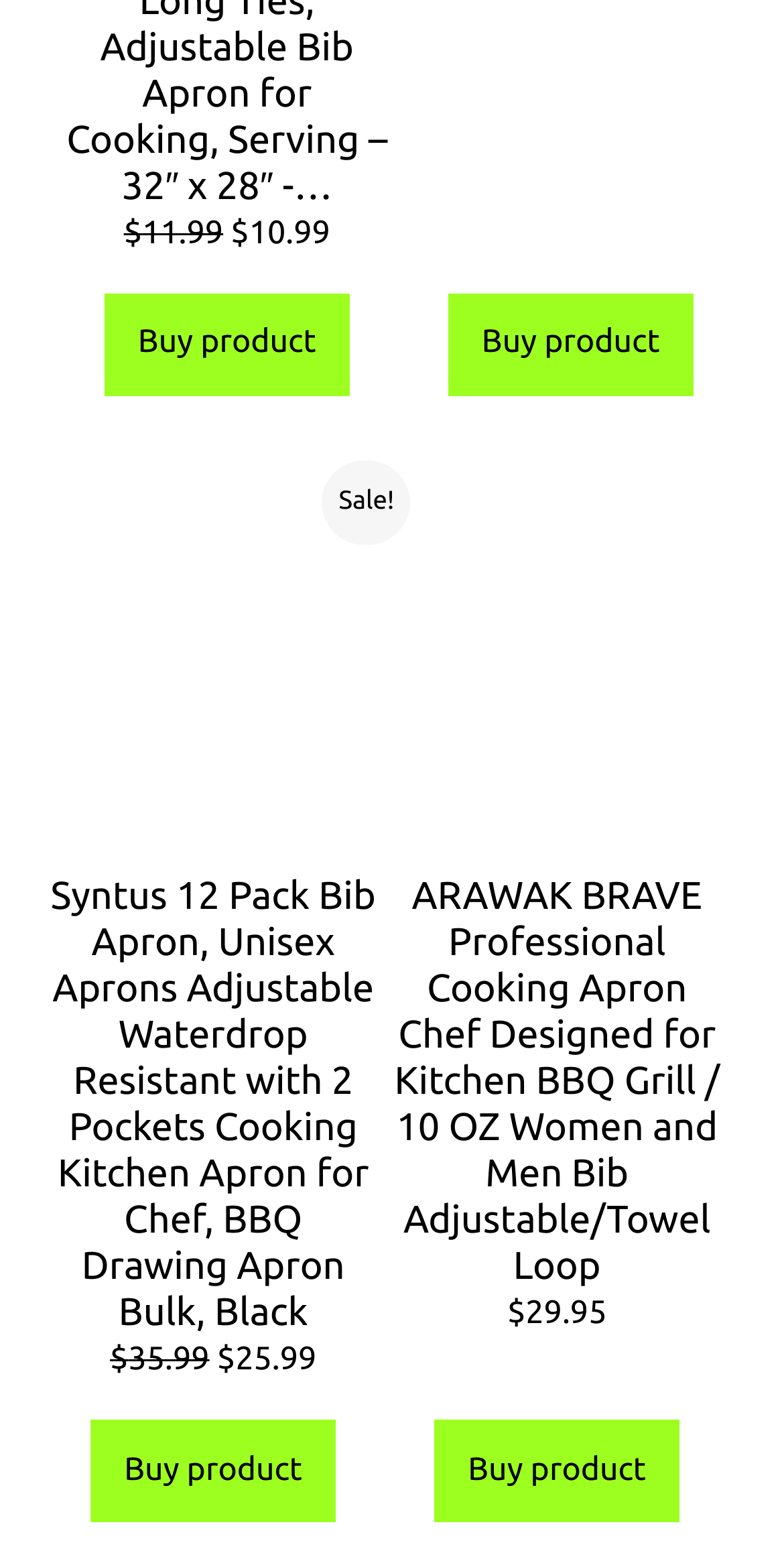What is the material of the ARAWAK BRAVE apron?
Provide a fully detailed and comprehensive answer to the question.

The link text 'ARAWAK BRAVE Professional Cooking Apron Chef Designed for Kitchen BBQ Grill / 10 OZ Women and Men Bib Adjustable/Towel Loop $29.95' mentions that the apron is made of 10 OZ material.